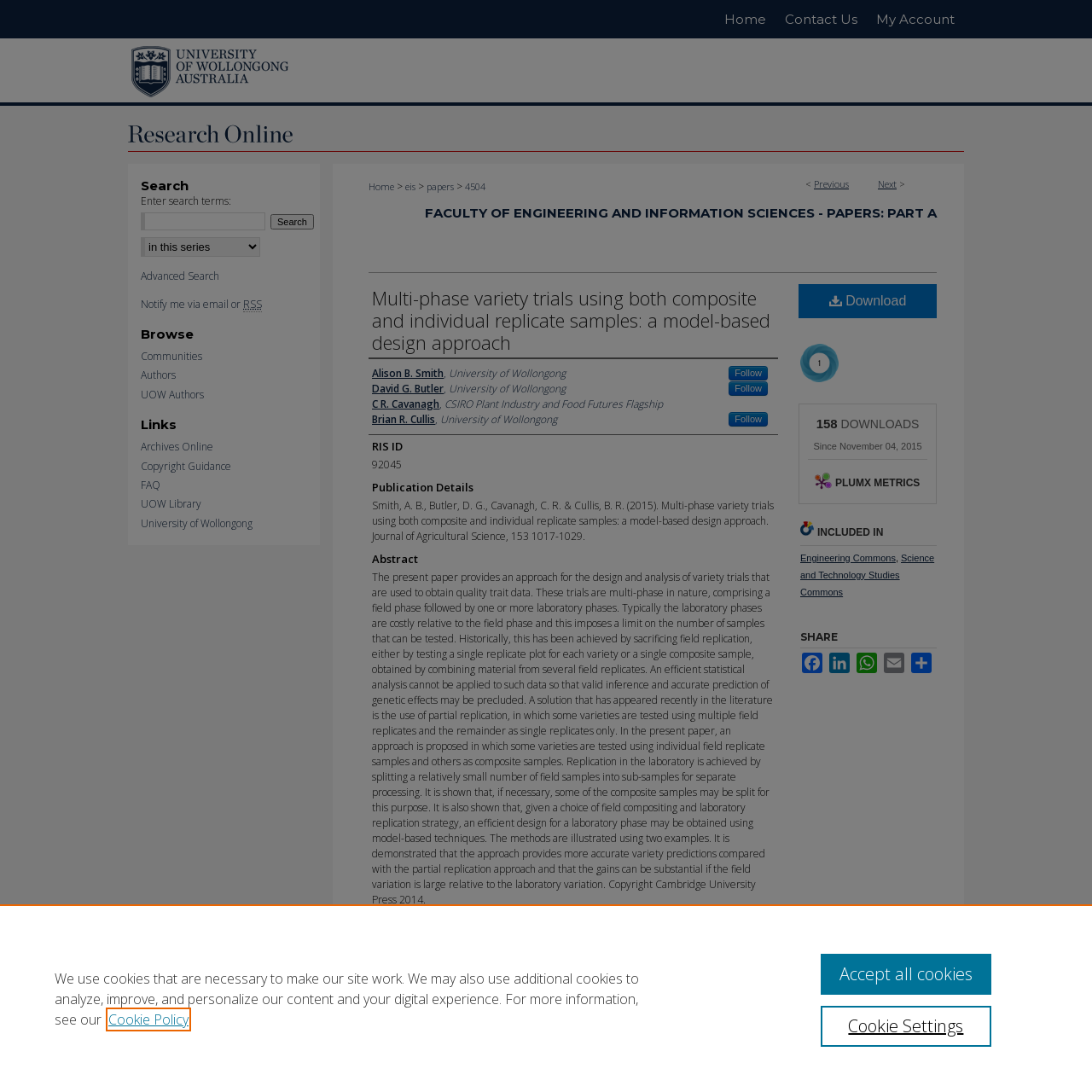Use the details in the image to answer the question thoroughly: 
What is the title of the paper?

I found the answer by looking at the heading 'Multi-phase variety trials using both composite and individual replicate samples: a model-based design approach' with bounding box coordinates [0.338, 0.26, 0.713, 0.327] and its corresponding link.